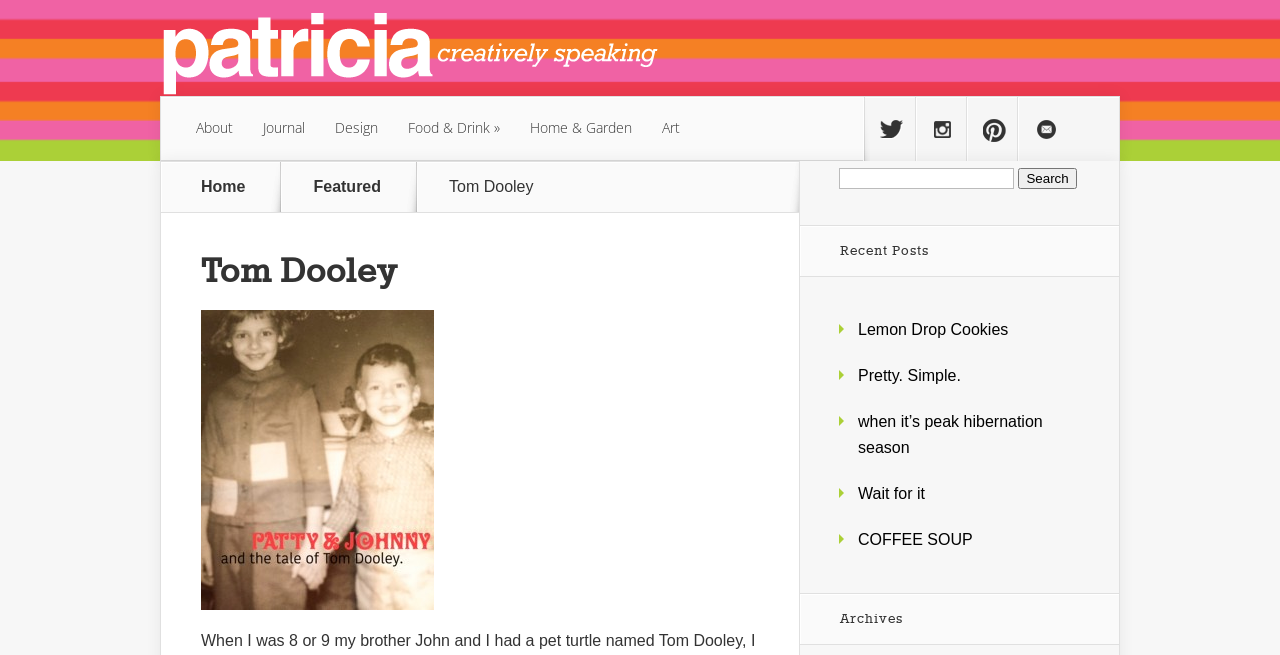Locate the bounding box of the UI element described by: "Lemon Drop Cookies" in the given webpage screenshot.

[0.67, 0.491, 0.788, 0.517]